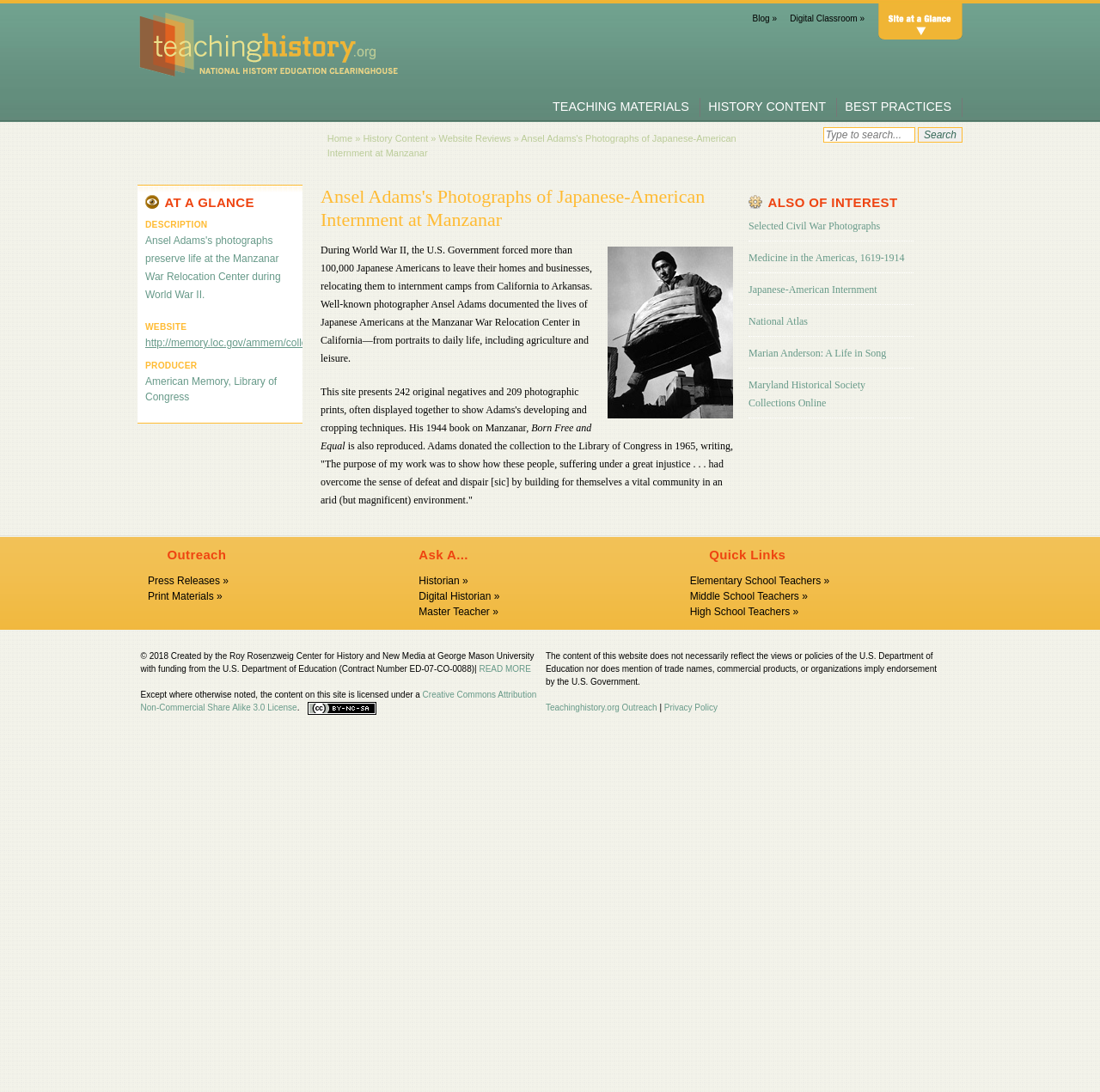Offer a comprehensive description of the webpage’s content and structure.

The webpage is titled "Teachinghistory.org" and appears to be a educational resource website. At the top, there is a "Skip to main content" link, followed by a navigation menu with links to "Blog", "Digital Classroom", "TEACHING MATERIALS", "HISTORY CONTENT", and "BEST PRACTICES". A search bar is located to the right of these links.

Below the navigation menu, there is a breadcrumb navigation section with links to "Home", "History Content", "Website Reviews", and "Ansel Adams's Photographs of Japanese-American Internment at Manzanar". 

The main content area is divided into several sections. The first section is titled "AT A GLANCE" and provides a brief overview of the website's content. The second section is titled "DESCRIPTION" and describes the website's purpose and content in more detail. The third section is titled "WEBSITE" and provides information about the website's producer, the American Memory, Library of Congress.

Below these sections, there is an image of a photograph taken by Ansel Adams, accompanied by a descriptive text about the photograph and its context. The text explains that the photograph is part of a collection documenting the lives of Japanese Americans at the Manzanar War Relocation Center in California during World War II.

To the right of the image, there are several links to related resources, including "Selected Civil War Photographs", "Medicine in the Americas, 1619-1914", "Japanese-American Internment", "National Atlas", and "Marian Anderson: A Life in Song".

At the bottom of the page, there are several sections with links to additional resources, including "Outreach", "Ask A...", and "Quick Links". There is also a copyright notice and a disclaimer about the website's content and funding.